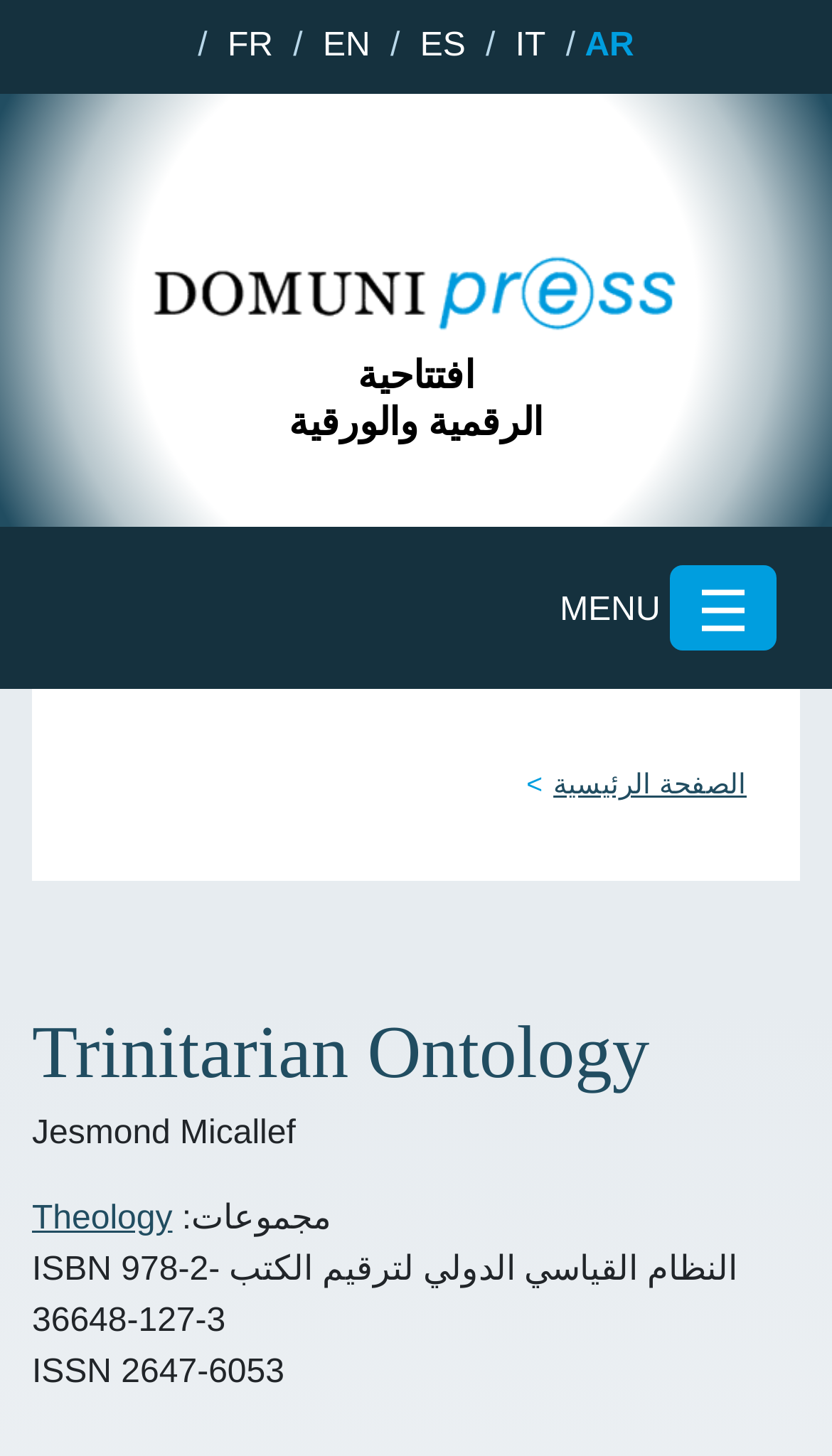Given the element description "EN", identify the bounding box of the corresponding UI element.

[0.388, 0.019, 0.445, 0.044]